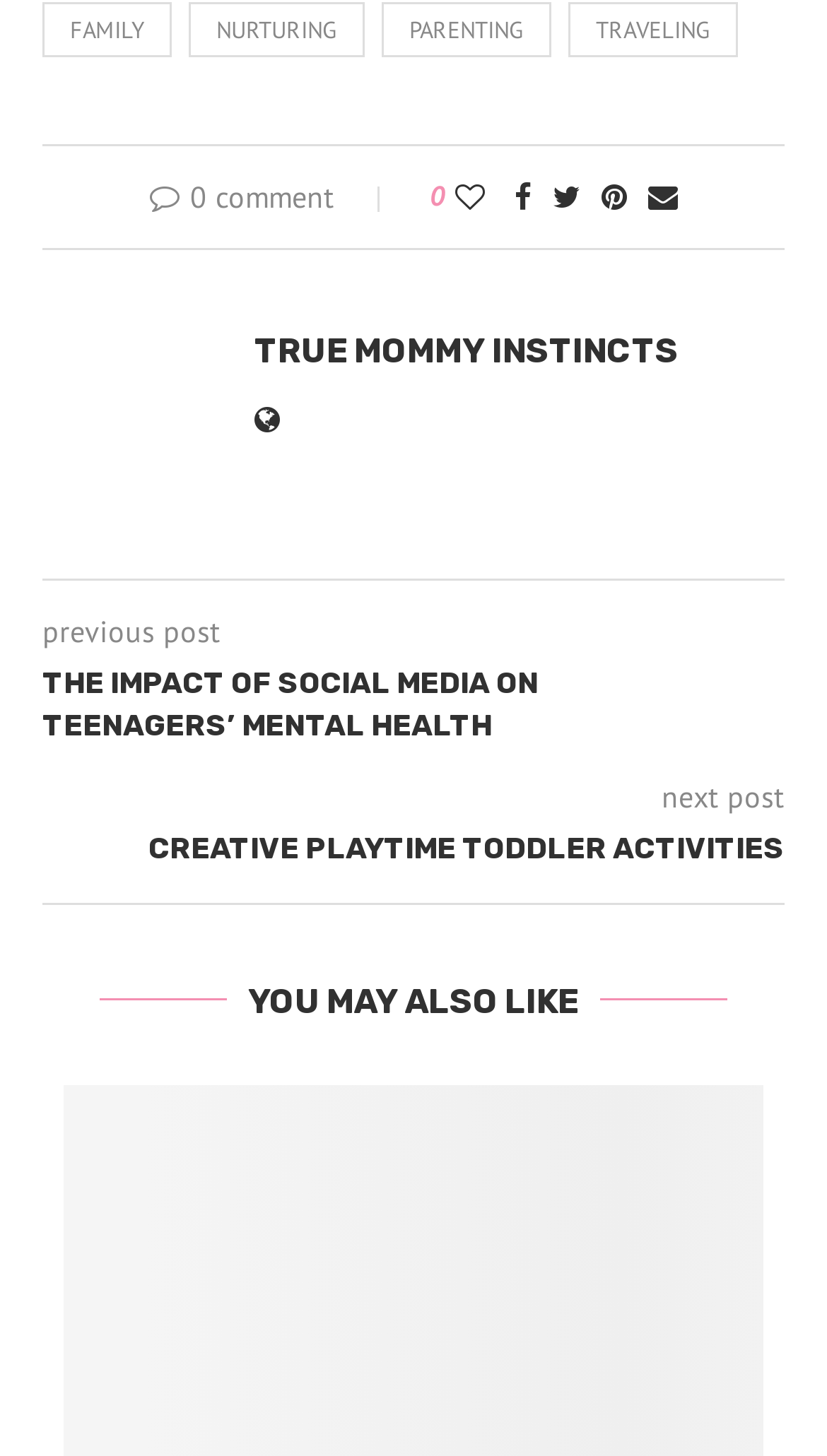Please identify the bounding box coordinates of the clickable region that I should interact with to perform the following instruction: "Read the post about TRUE MOMMY INSTINCTS". The coordinates should be expressed as four float numbers between 0 and 1, i.e., [left, top, right, bottom].

[0.051, 0.227, 0.949, 0.255]